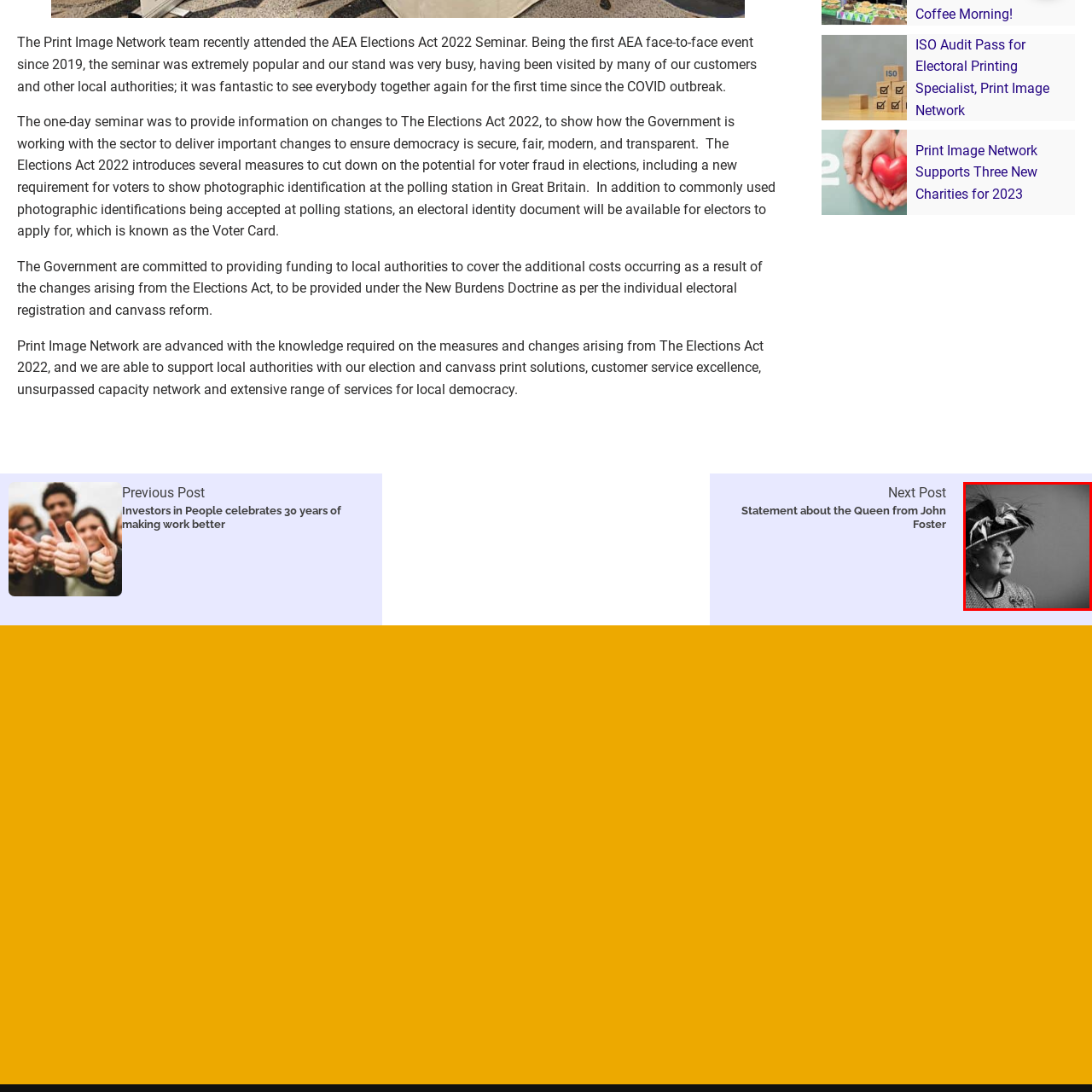Generate a comprehensive caption for the picture highlighted by the red outline.

The image features a dignified portrait of a woman, likely dressed in formal attire, wearing an intricately designed hat adorned with feathers. Her expression conveys a sense of poise and grace, set against a softly blurred background that emphasizes her features. This image is associated with a statement regarding the Queen, reflecting on her significance and impact. It serves as a visual representation of her legacy and presence, especially in events that mark her contributions to society and history.